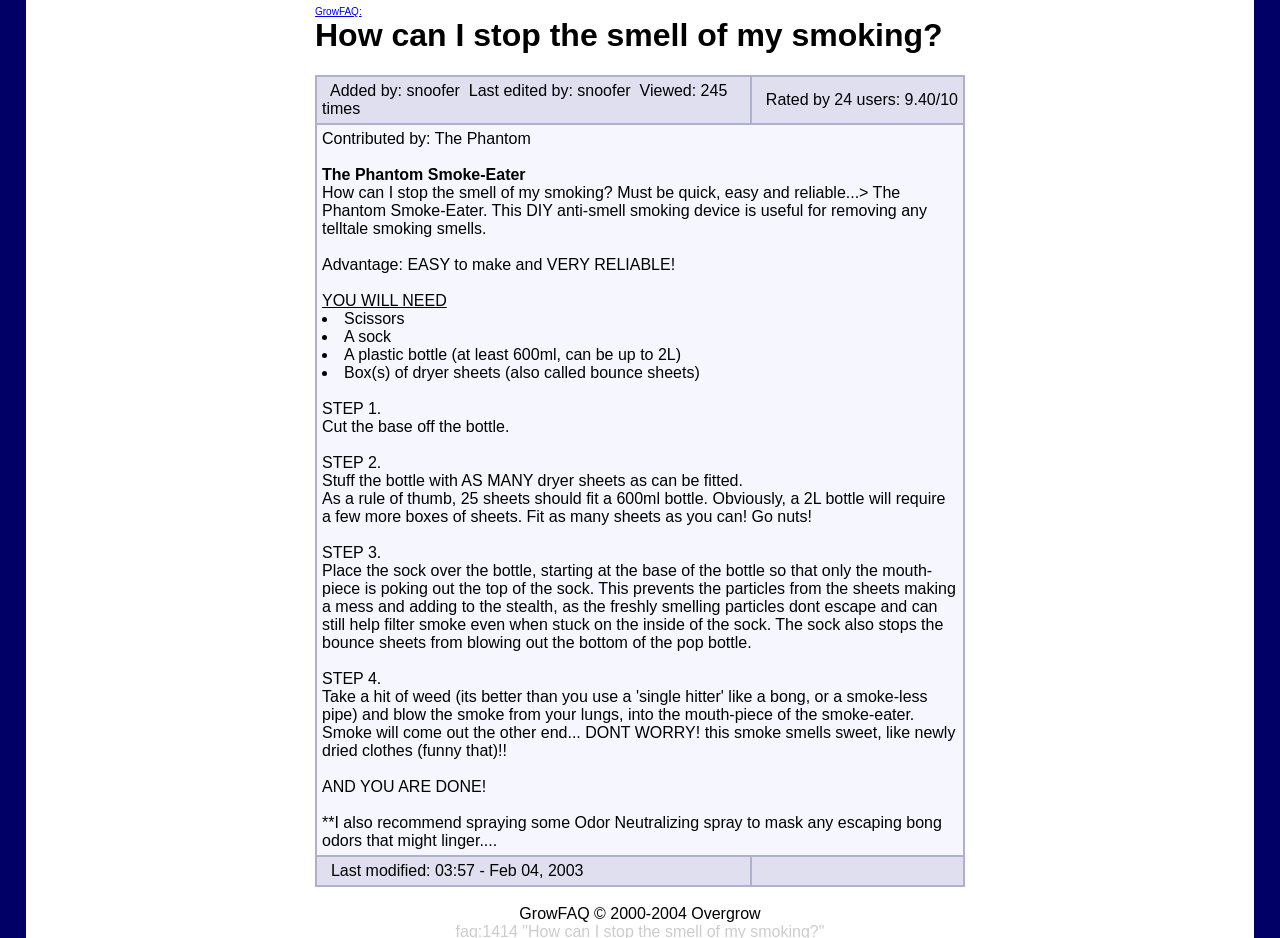Answer the question in one word or a short phrase:
What is recommended to mask escaping bong odors?

Odor Neutralizing spray